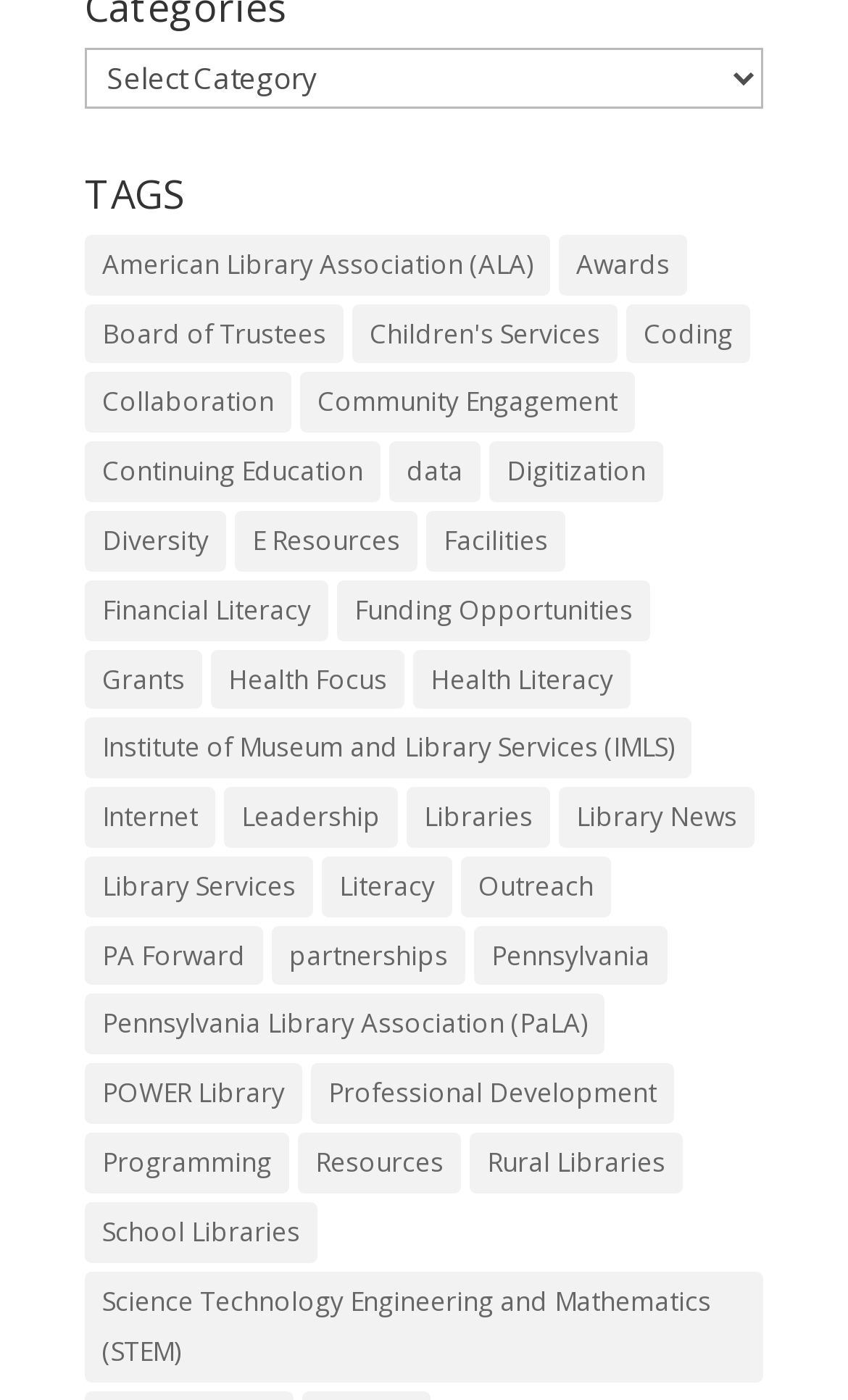Answer the question in a single word or phrase:
What is the category related to education for children?

Children's Services